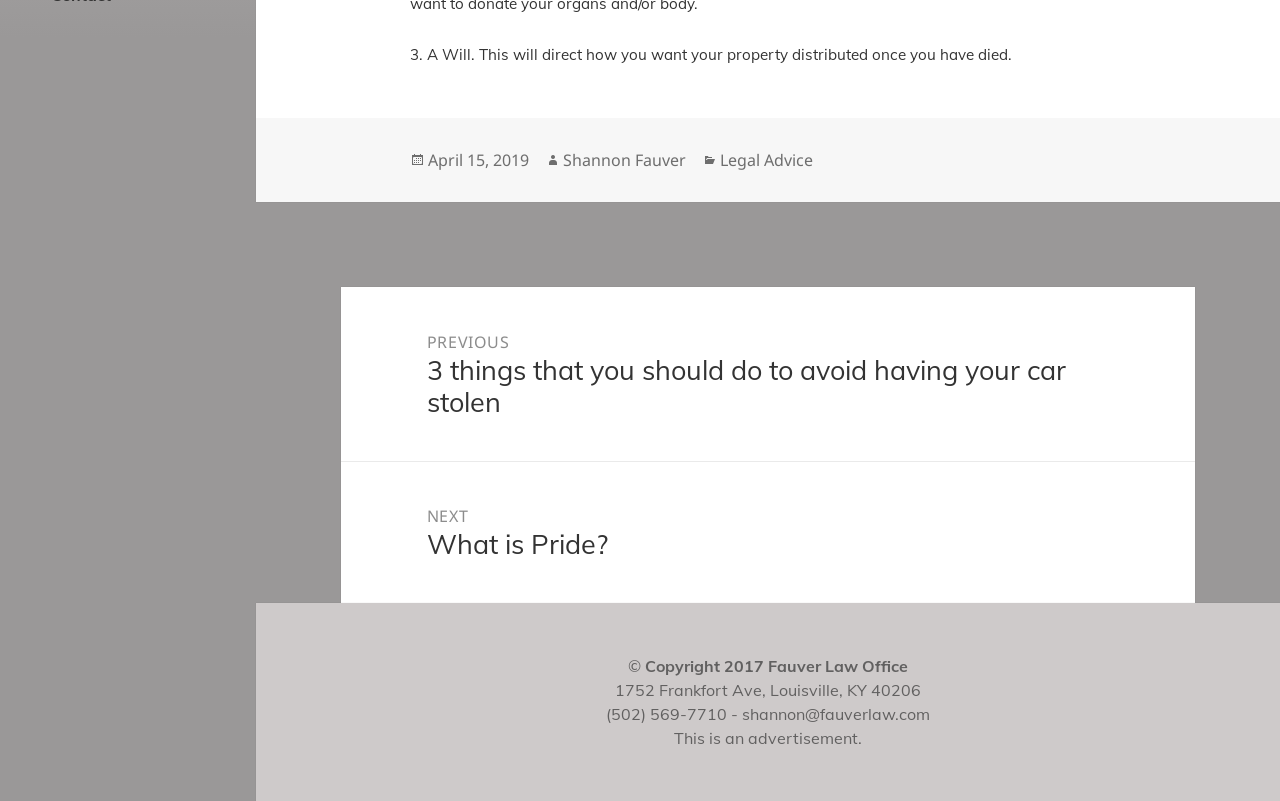Provide the bounding box coordinates, formatted as (top-left x, top-left y, bottom-right x, bottom-right y), with all values being floating point numbers between 0 and 1. Identify the bounding box of the UI element that matches the description: shannon@fauverlaw.com

[0.58, 0.879, 0.727, 0.905]